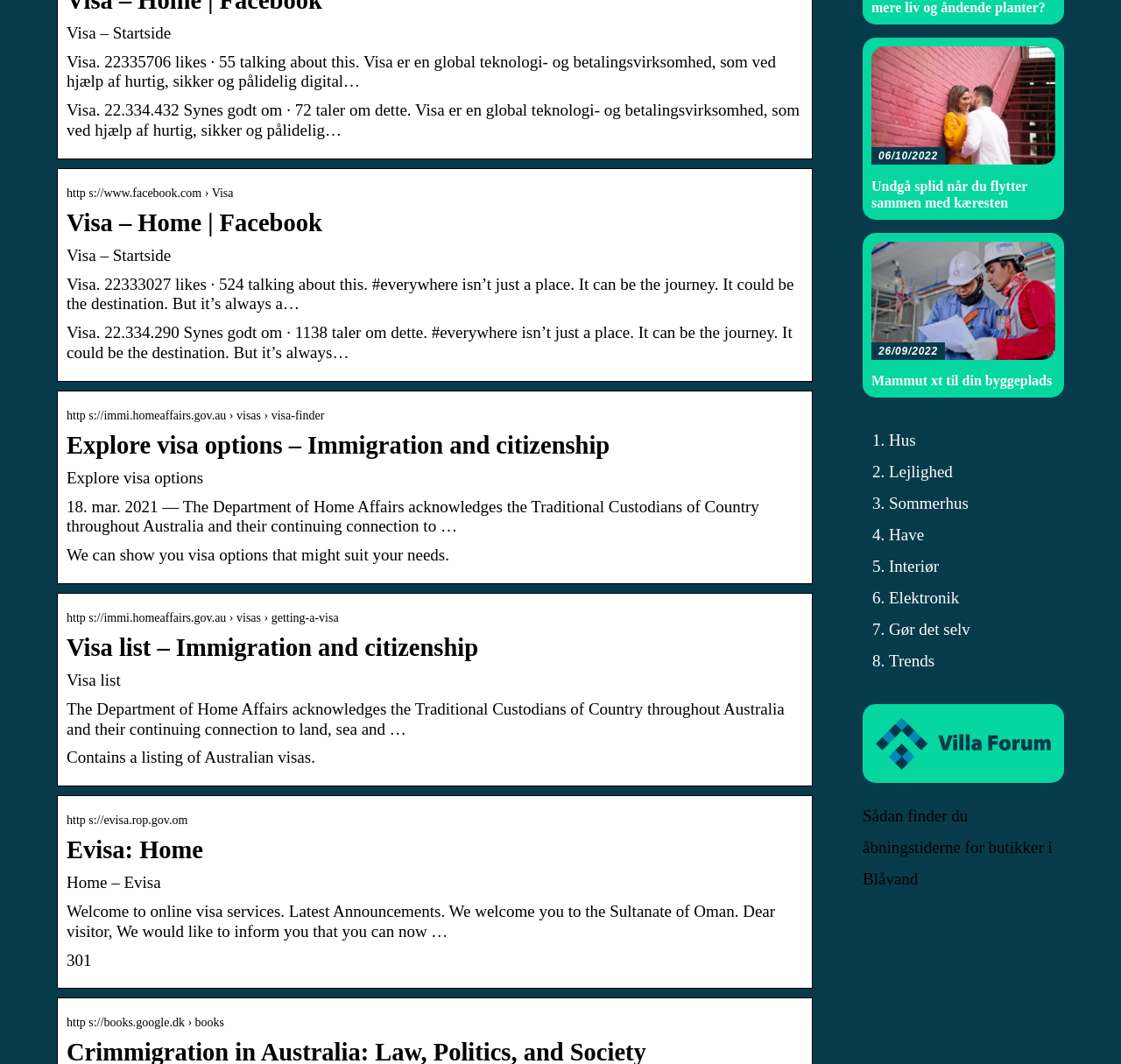Please specify the bounding box coordinates of the clickable region necessary for completing the following instruction: "Read about 'Undgå splid når du flytter sammen med kæresten'". The coordinates must consist of four float numbers between 0 and 1, i.e., [left, top, right, bottom].

[0.777, 0.044, 0.941, 0.198]